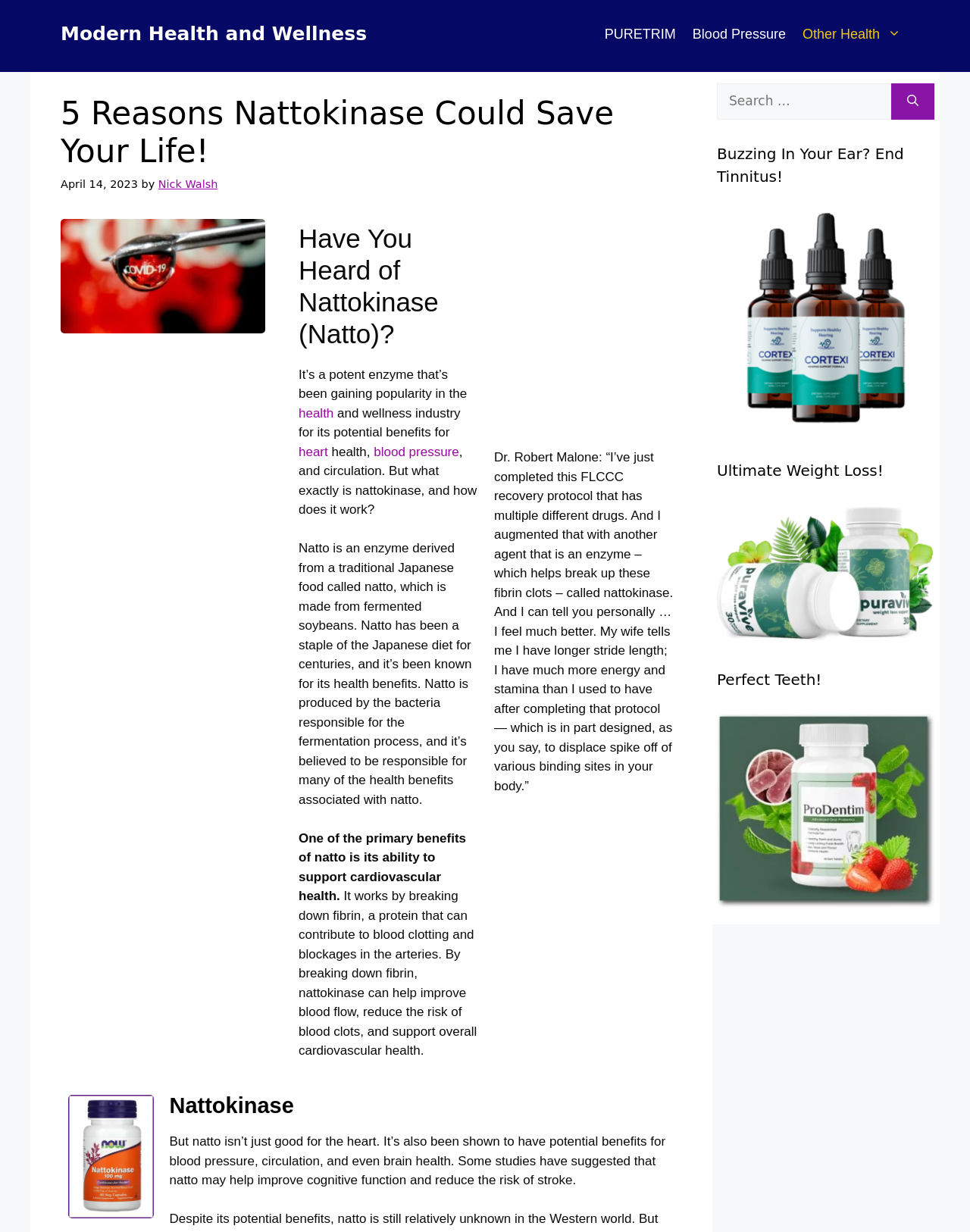What is the potential benefit of natto for cardiovascular health?
Kindly give a detailed and elaborate answer to the question.

According to the webpage, one of the primary benefits of natto is its ability to support cardiovascular health by breaking down fibrin, a protein that can contribute to blood clotting and blockages in the arteries.